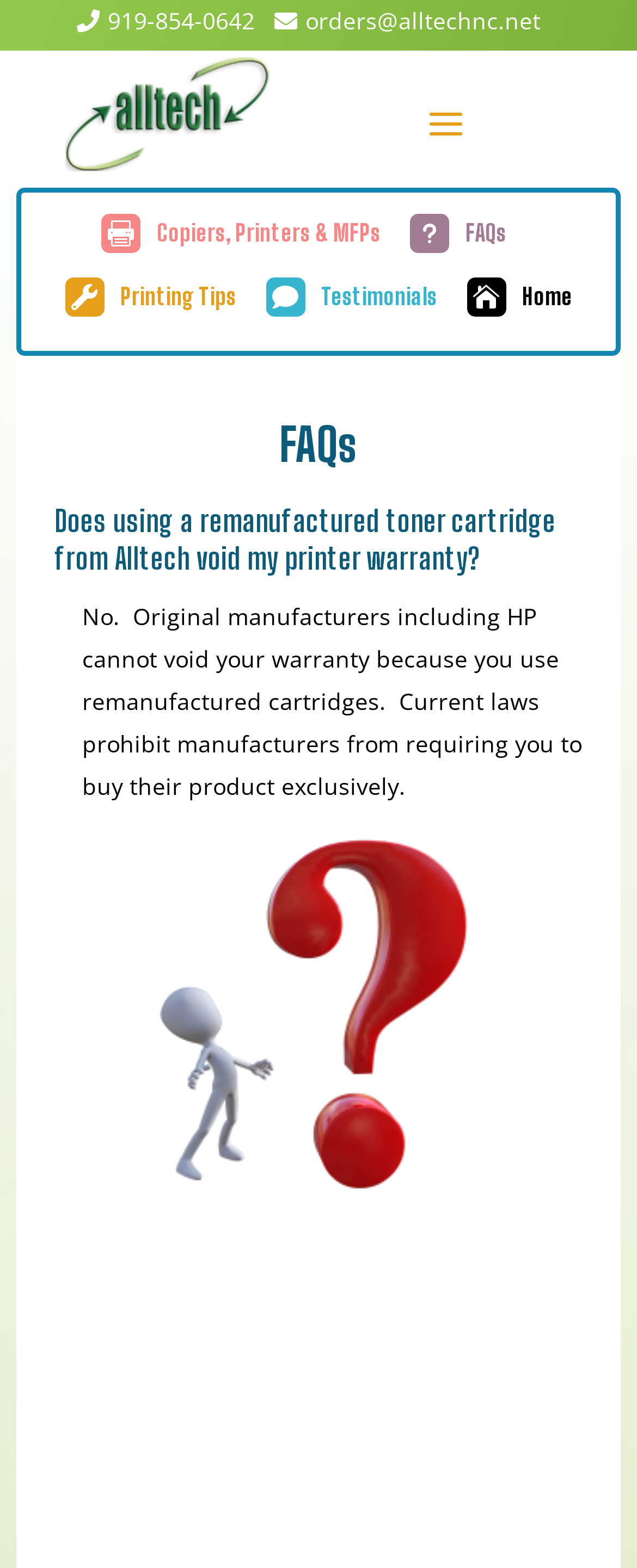Determine the bounding box coordinates in the format (top-left x, top-left y, bottom-right x, bottom-right y). Ensure all values are floating point numbers between 0 and 1. Identify the bounding box of the UI element described by: Copiers, Printers & MFPs

[0.159, 0.136, 0.597, 0.161]